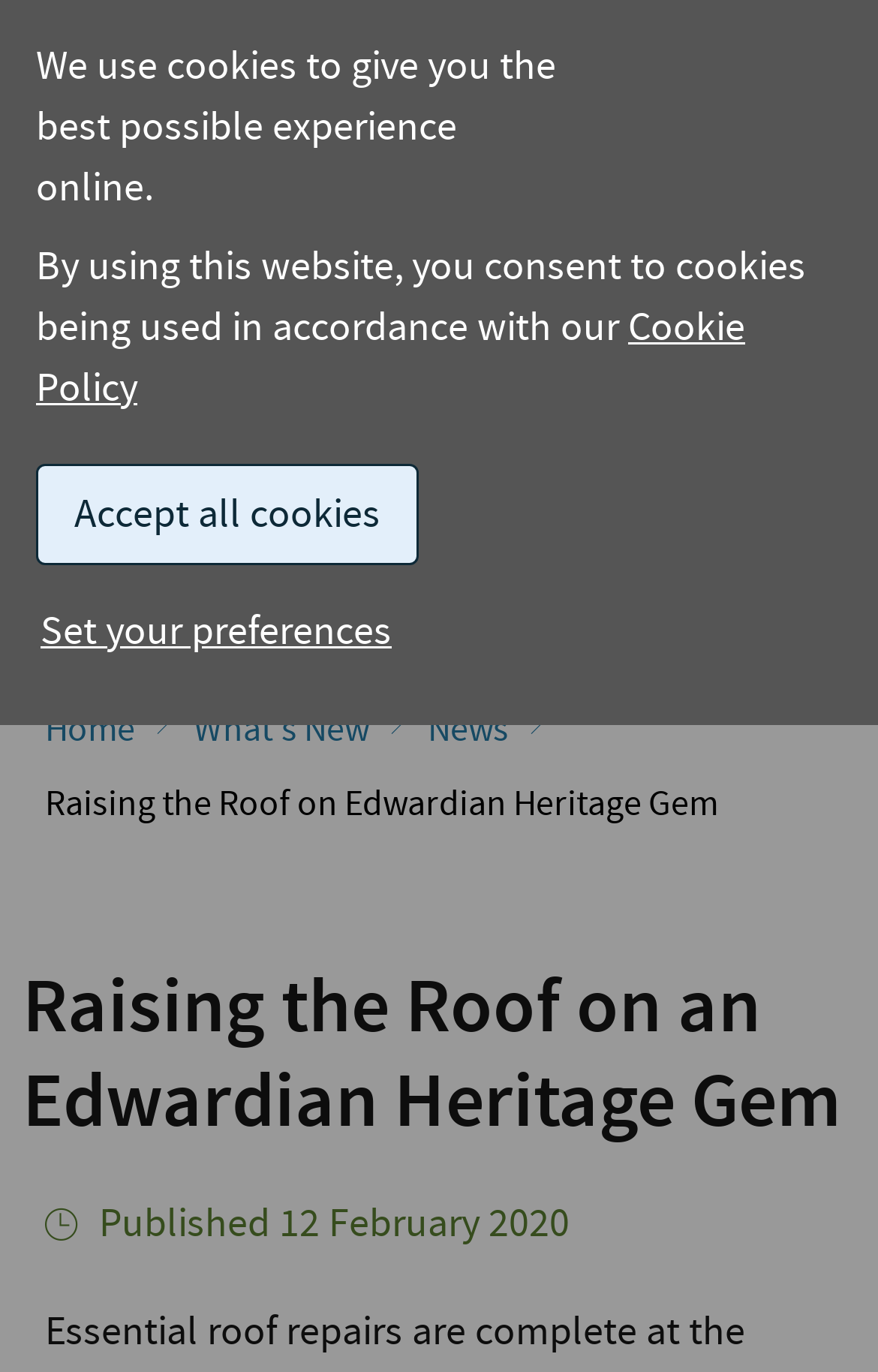Please identify the bounding box coordinates of the area I need to click to accomplish the following instruction: "Visit Deutsche ACCUMOTIVE GmbH & Co. KG, Kamenz".

None